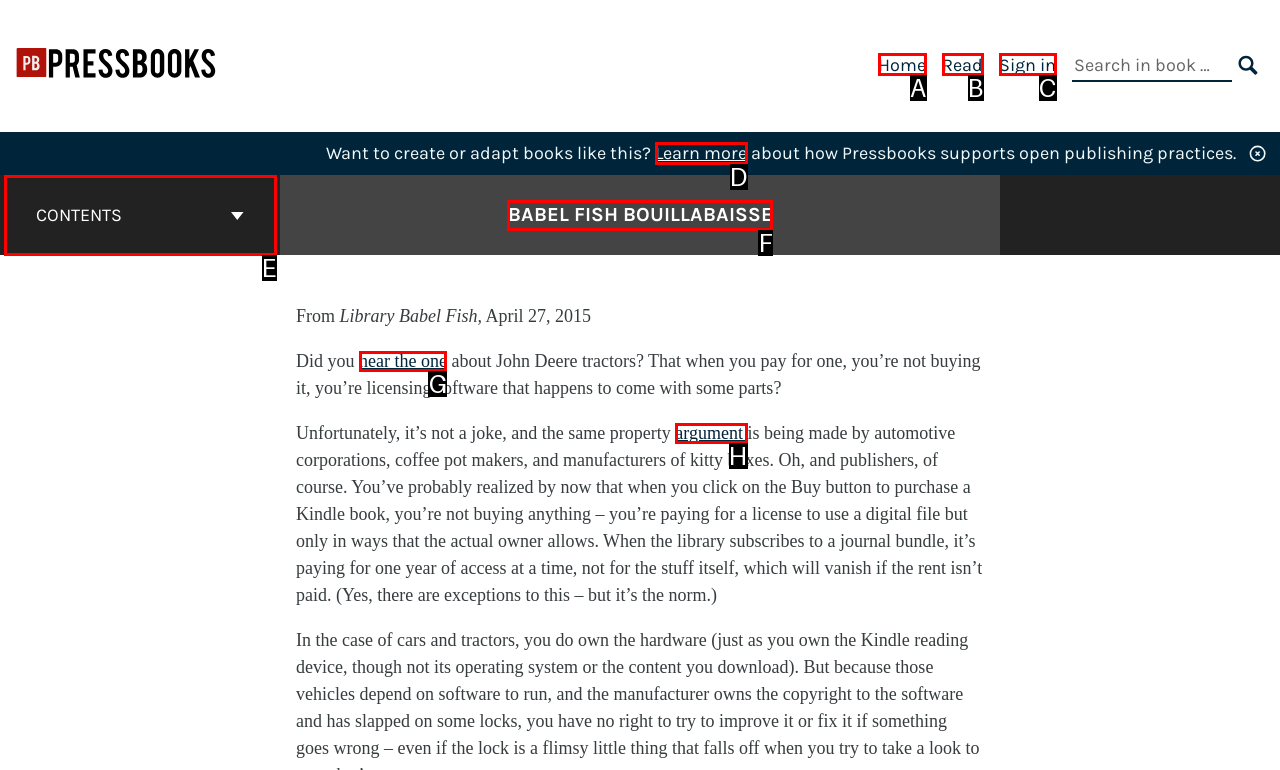Choose the option that matches the following description: Babel Fish Bouillabaisse
Answer with the letter of the correct option.

F